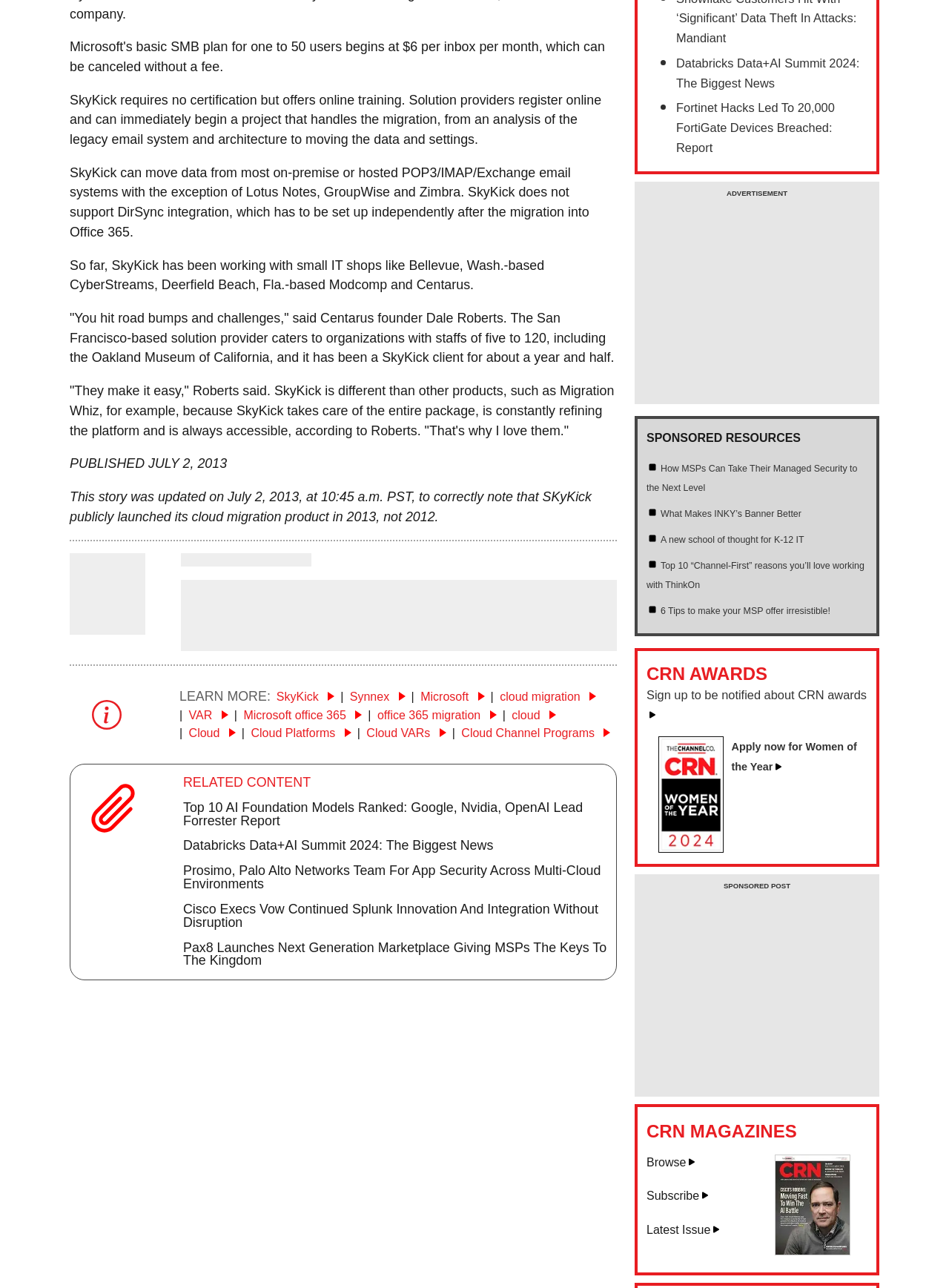Identify the bounding box coordinates of the element that should be clicked to fulfill this task: "Check the latest news". The coordinates should be provided as four float numbers between 0 and 1, i.e., [left, top, right, bottom].

[0.193, 0.621, 0.614, 0.643]